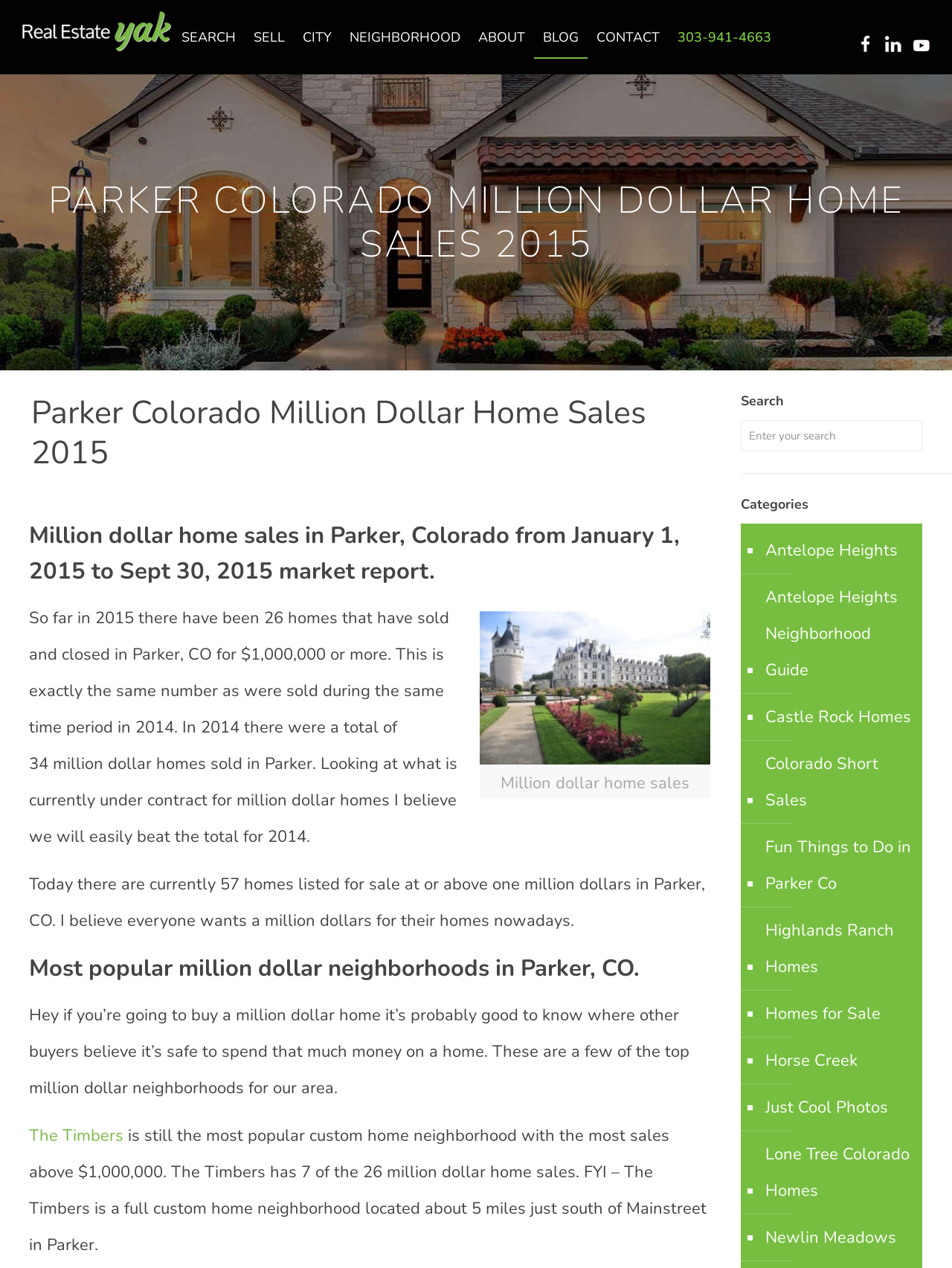Determine the bounding box coordinates for the region that must be clicked to execute the following instruction: "Enter your search".

[0.778, 0.331, 0.969, 0.356]